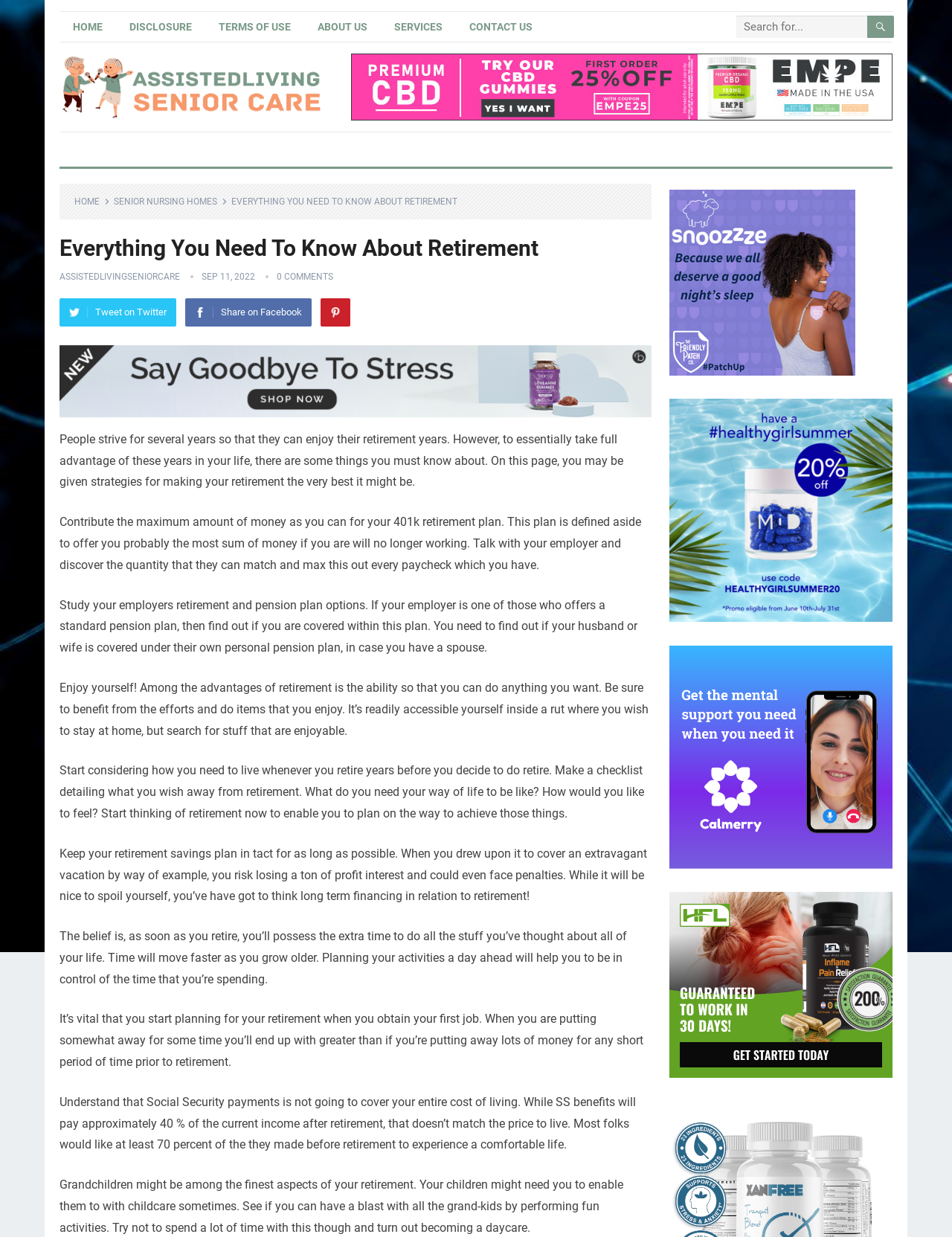Determine the bounding box coordinates of the clickable element necessary to fulfill the instruction: "Read about senior nursing homes". Provide the coordinates as four float numbers within the 0 to 1 range, i.e., [left, top, right, bottom].

[0.12, 0.159, 0.239, 0.167]